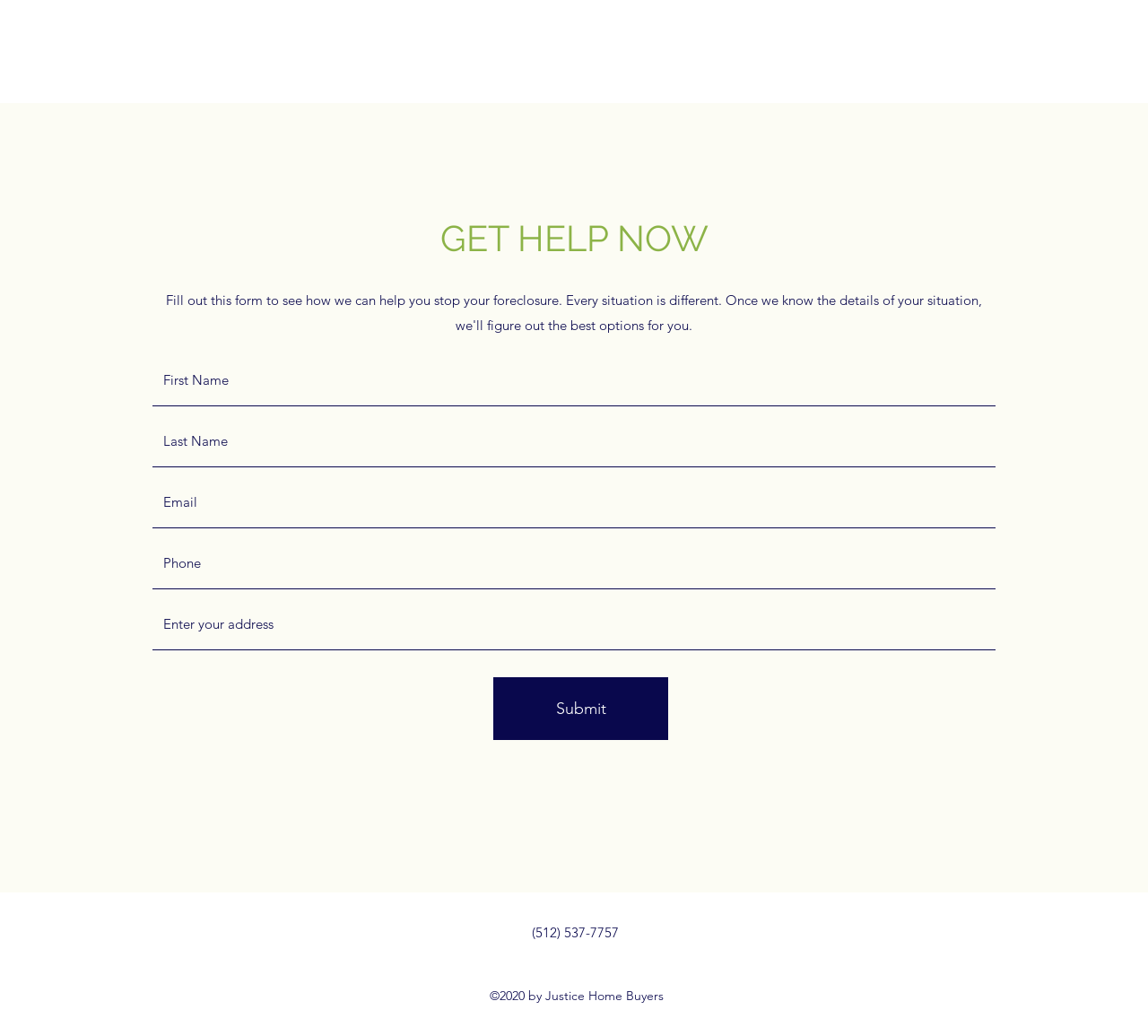Respond concisely with one word or phrase to the following query:
Is email required to submit the form?

Yes